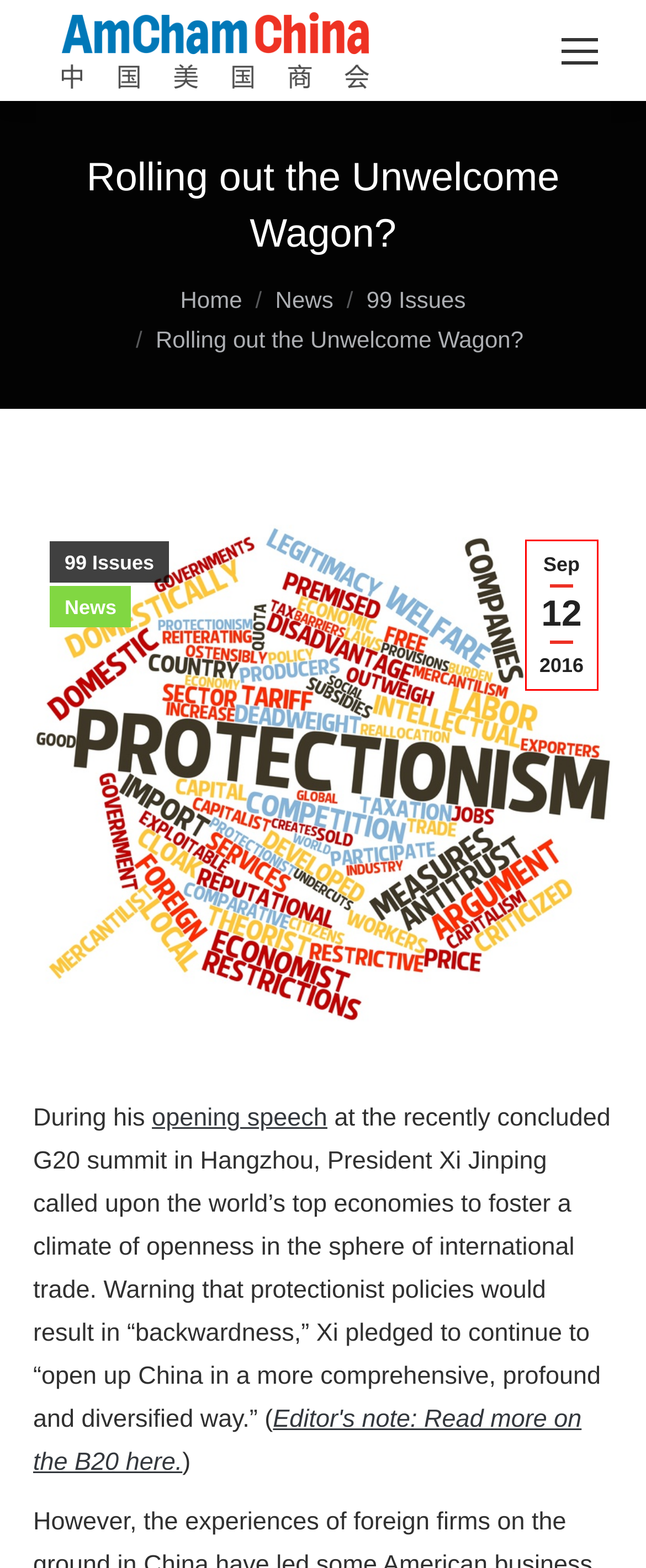Review the screenshot of a webpage that includes a red bounding box. Choose the webpage description that best matches the new webpage displayed after clicking the element within the bounding box. Here are the candidates:
A. AmCham China at the B20 – AmCham China
B. News – AmCham China
C. Penciling in Some Time at Tianjin Custom Wood – AmCham China
D. September 12, 2016 – AmCham China
E. 99 Issues – AmCham China
F. AmCham China
G. AmCham China – AmCham China
H. AmCham China – American Chamber of Commerce in China

D